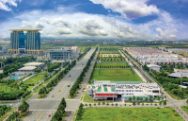Provide a thorough description of the image presented.

The image showcases a vibrant aerial view of a modern development, likely part of a real estate project. In the foreground, several well-maintained buildings, including a prominent commercial structure with a rooftop garden, are visible along a wide, tree-lined avenue. The layout indicates thoughtful urban planning, with ample green spaces and well-structured roads, suggesting a harmonious blend of nature and architecture. In the background, additional residential and commercial structures extend into the horizon, framed by lush greenery, highlighting the potential for growth and development in this area. This scene illustrates the emerging landmark of Tab City Rawat, emphasizing its significance in the context of the Twin Cities.